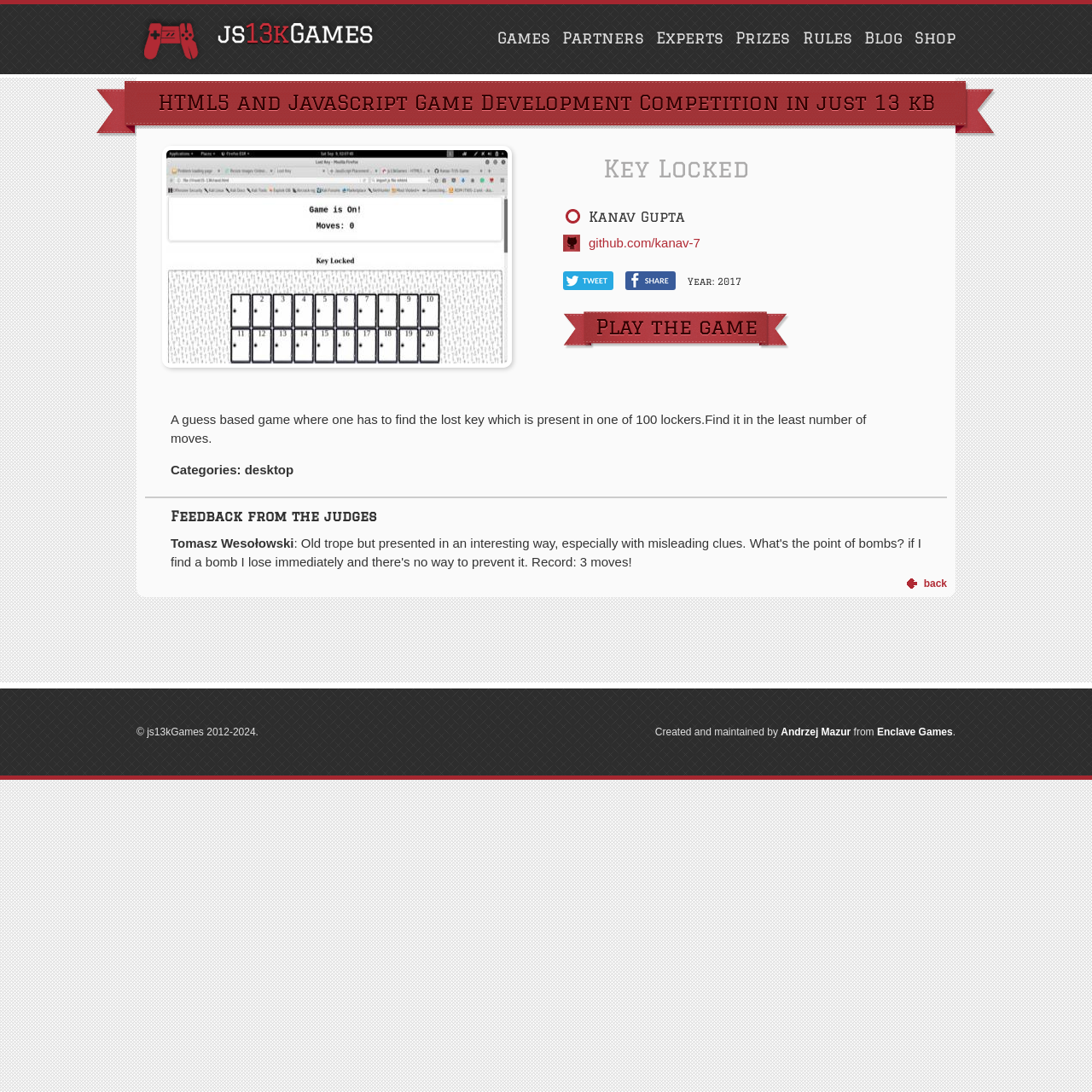Create a detailed summary of the webpage's content and design.

The webpage is about a game called "Key Locked" which is a guessing game where the player has to find a lost key in one of 100 lockers in the least number of moves. 

At the top left of the page, there is a link to "js13kGames" and a series of links to other pages, including "Games", "Partners", "Experts", "Prizes", "Rules", "Blog", and "Shop", which are aligned horizontally. 

Below these links, there is a heading that describes the HTML5 and JavaScript Game Development Competition in just 13 kB. 

The main content of the page is an article that contains an image of the game "Key Locked" on the left side, and several headings and links on the right side. The headings include the game title, the author's name "Kanav Gupta", and a section for "Feedback from the judges". 

There are also several links, including "Share on Twitter", "Share on Facebook", and "Play the game", as well as a link to the author's GitHub page. 

Below the image, there is a brief description of the game, which is a guessing game where the player has to find a lost key in one of 100 lockers in the least number of moves. 

The page also displays the categories of the game, which is "desktop", and a section for feedback from the judges, which includes a judge's name, Tomasz Wesołowski. 

At the bottom of the page, there is a link to go back, and a footer section that contains copyright information, with a link to the creator's name, Andrzej Mazur, and the company, Enclave Games.